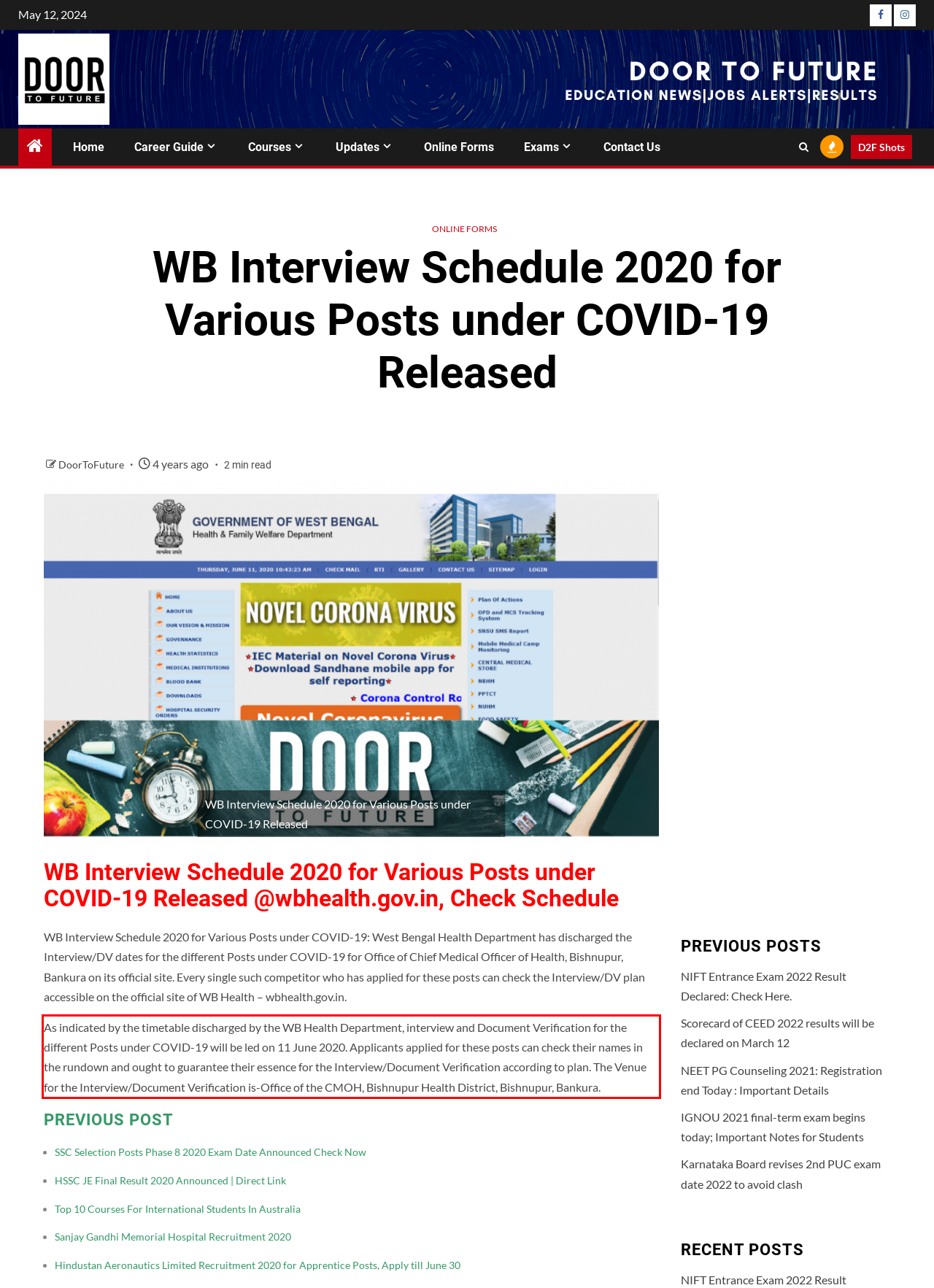Using the provided screenshot of a webpage, recognize and generate the text found within the red rectangle bounding box.

As indicated by the timetable discharged by the WB Health Department, interview and Document Verification for the different Posts under COVID-19 will be led on 11 June 2020. Applicants applied for these posts can check their names in the rundown and ought to guarantee their essence for the Interview/Document Verification according to plan. The Venue for the Interview/Document Verification is-Office of the CMOH, Bishnupur Health District, Bishnupur, Bankura.